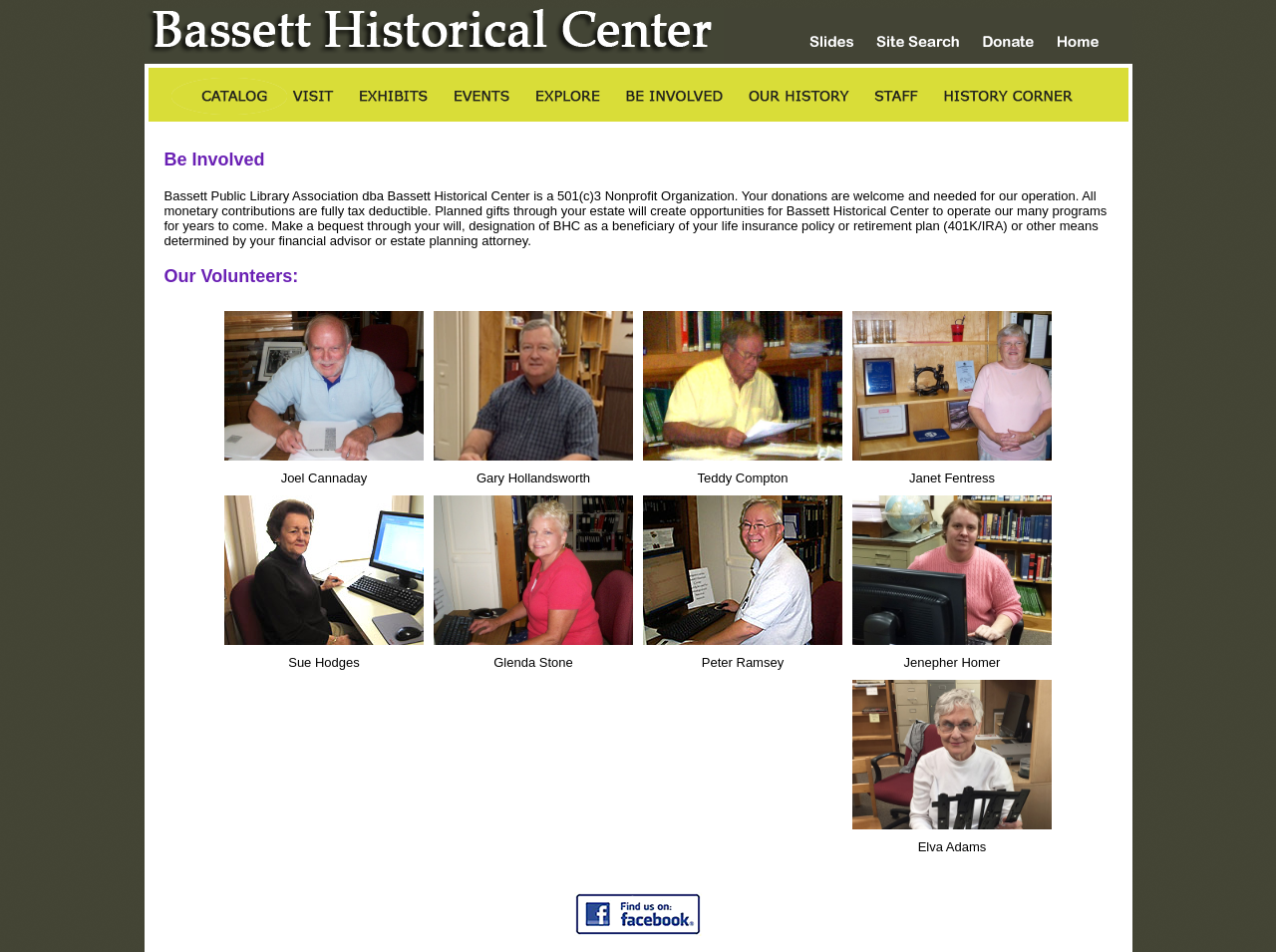What is the purpose of the Bassett Historical Center?
Provide a short answer using one word or a brief phrase based on the image.

Nonprofit organization